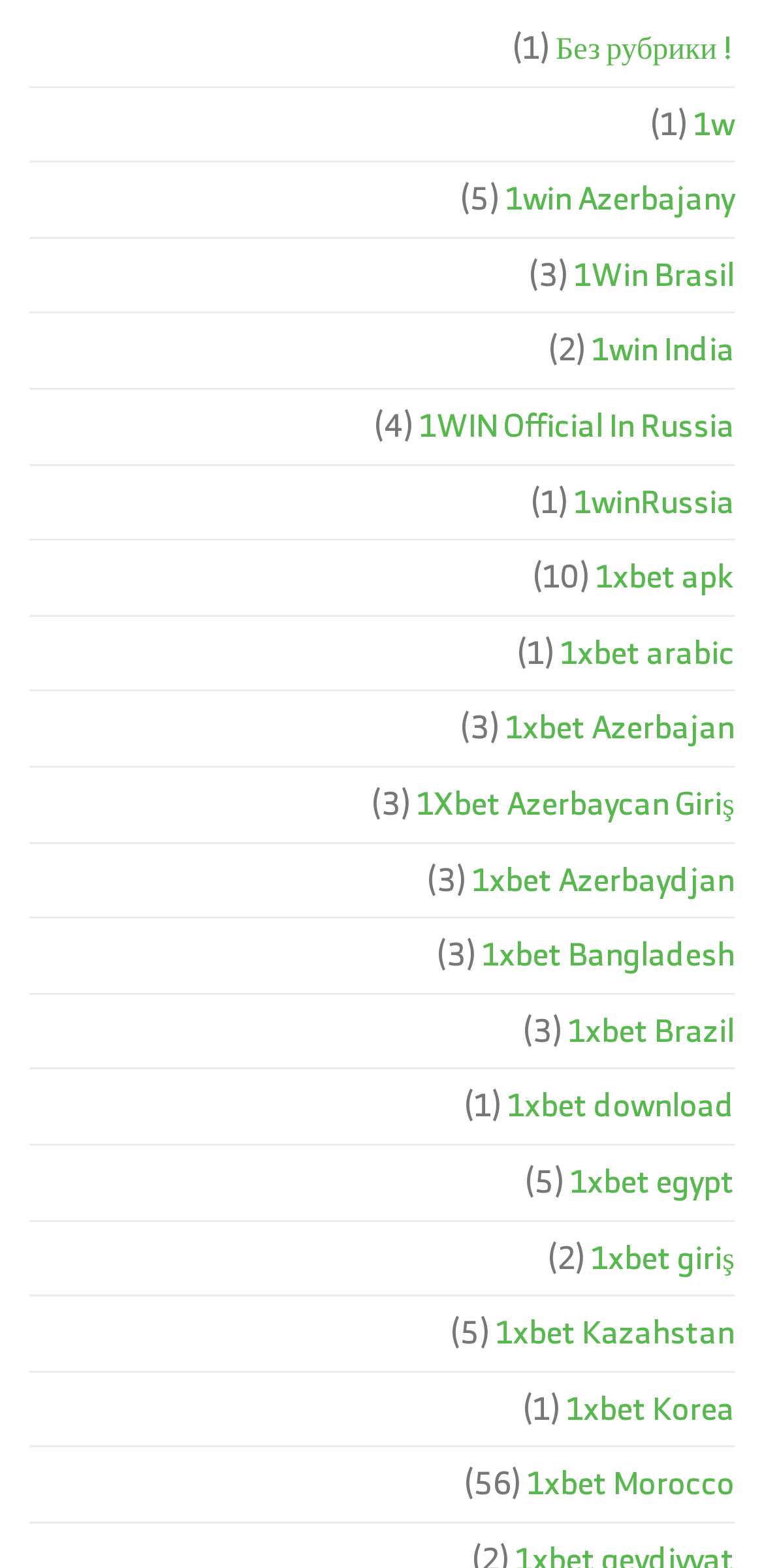What is the text of the first link?
Look at the image and provide a short answer using one word or a phrase.

! Без рубрики